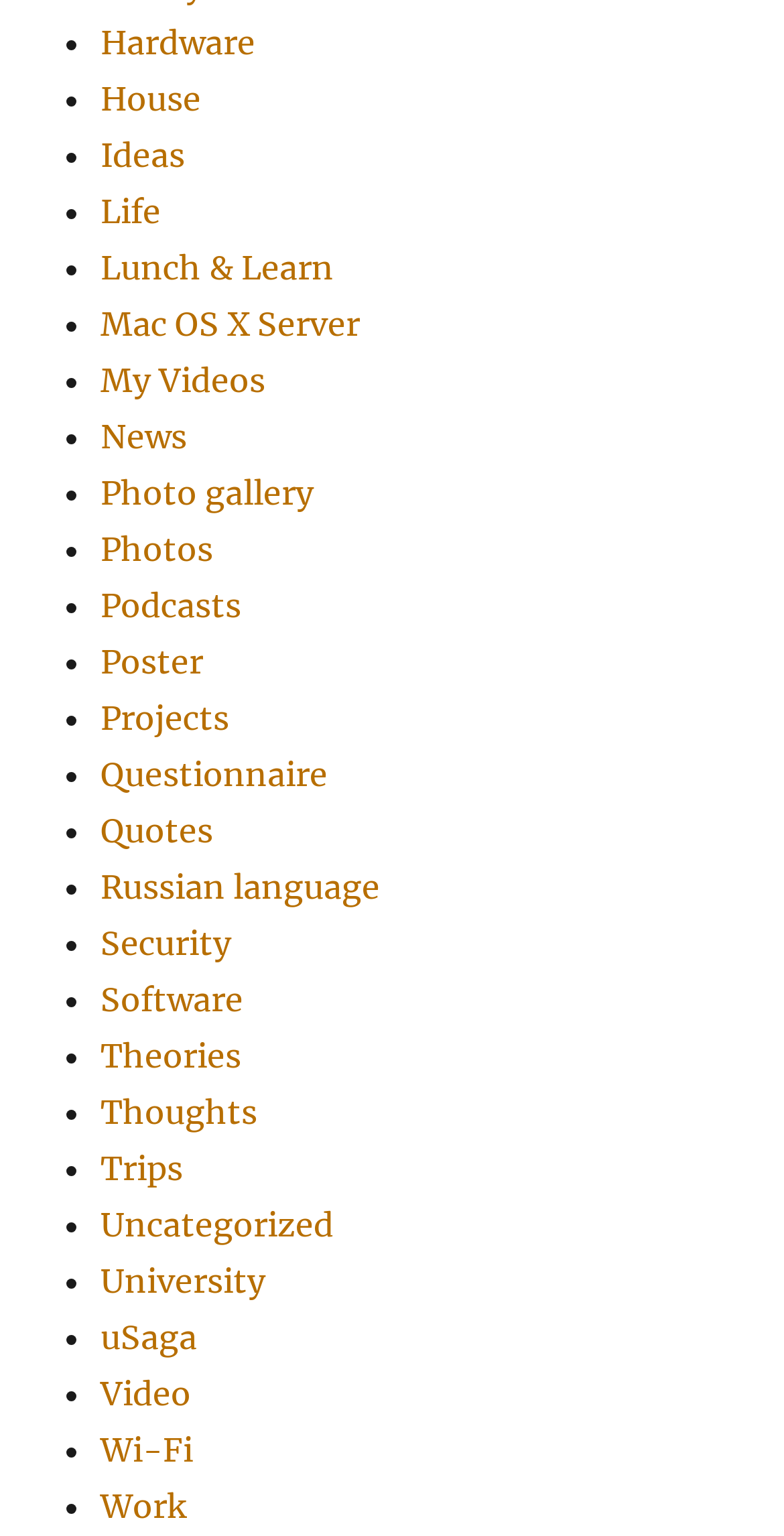Determine the bounding box coordinates of the clickable region to follow the instruction: "View News".

[0.128, 0.27, 0.238, 0.297]